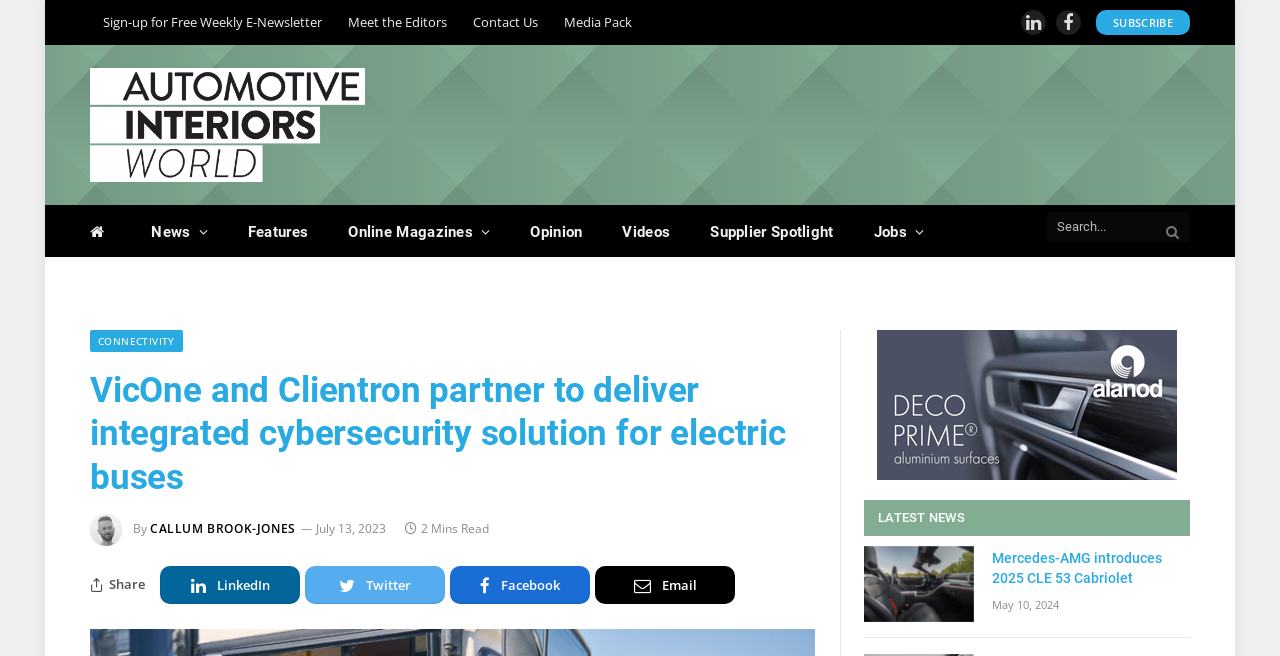How many minutes does it take to read the article?
Could you please answer the question thoroughly and with as much detail as possible?

I found the answer by looking at the article section, where the reading time '2 Mins Read' is mentioned below the article title.